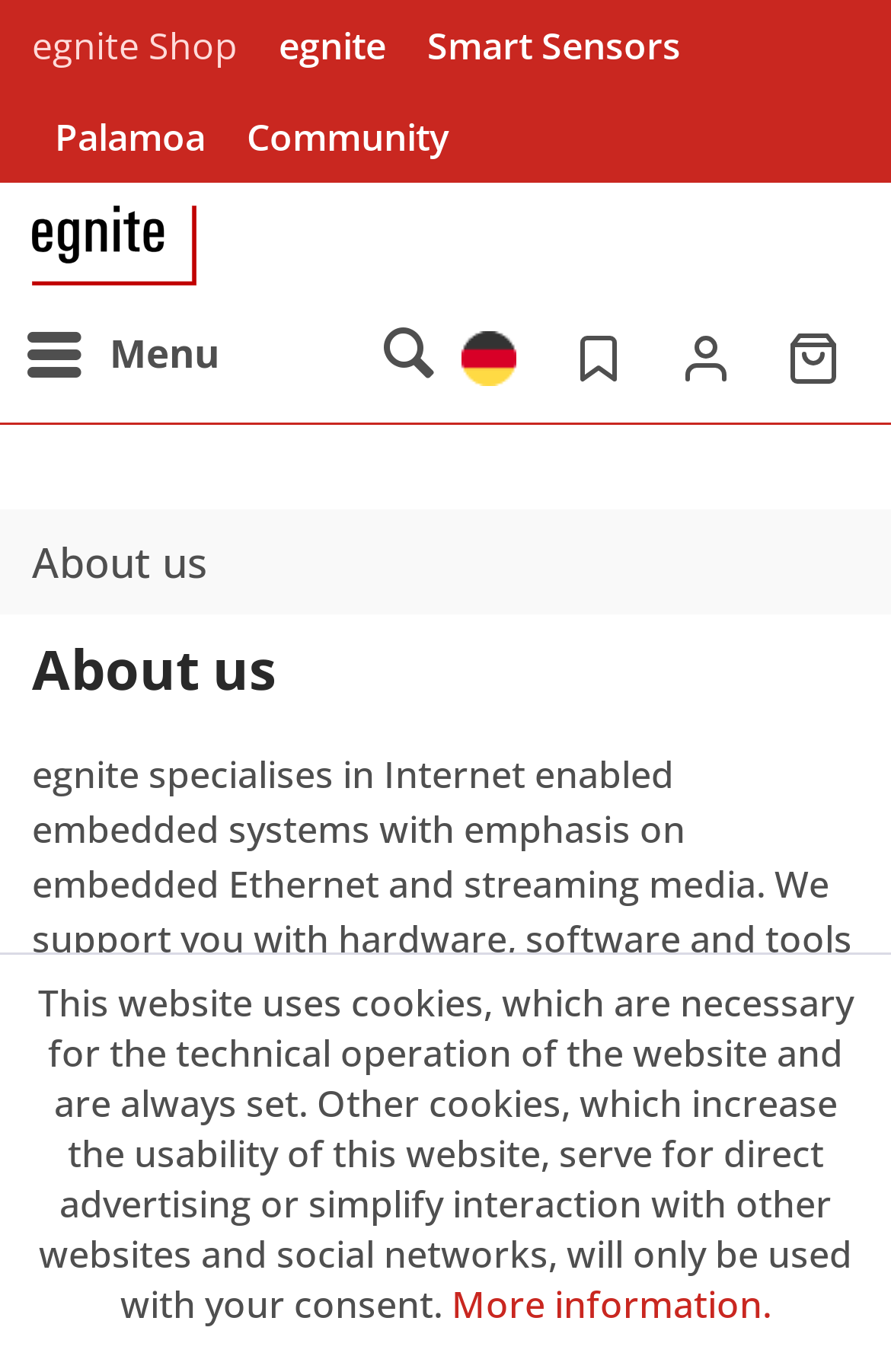Given the description "Shopping cart 0", determine the bounding box of the corresponding UI element.

[0.867, 0.225, 0.969, 0.291]